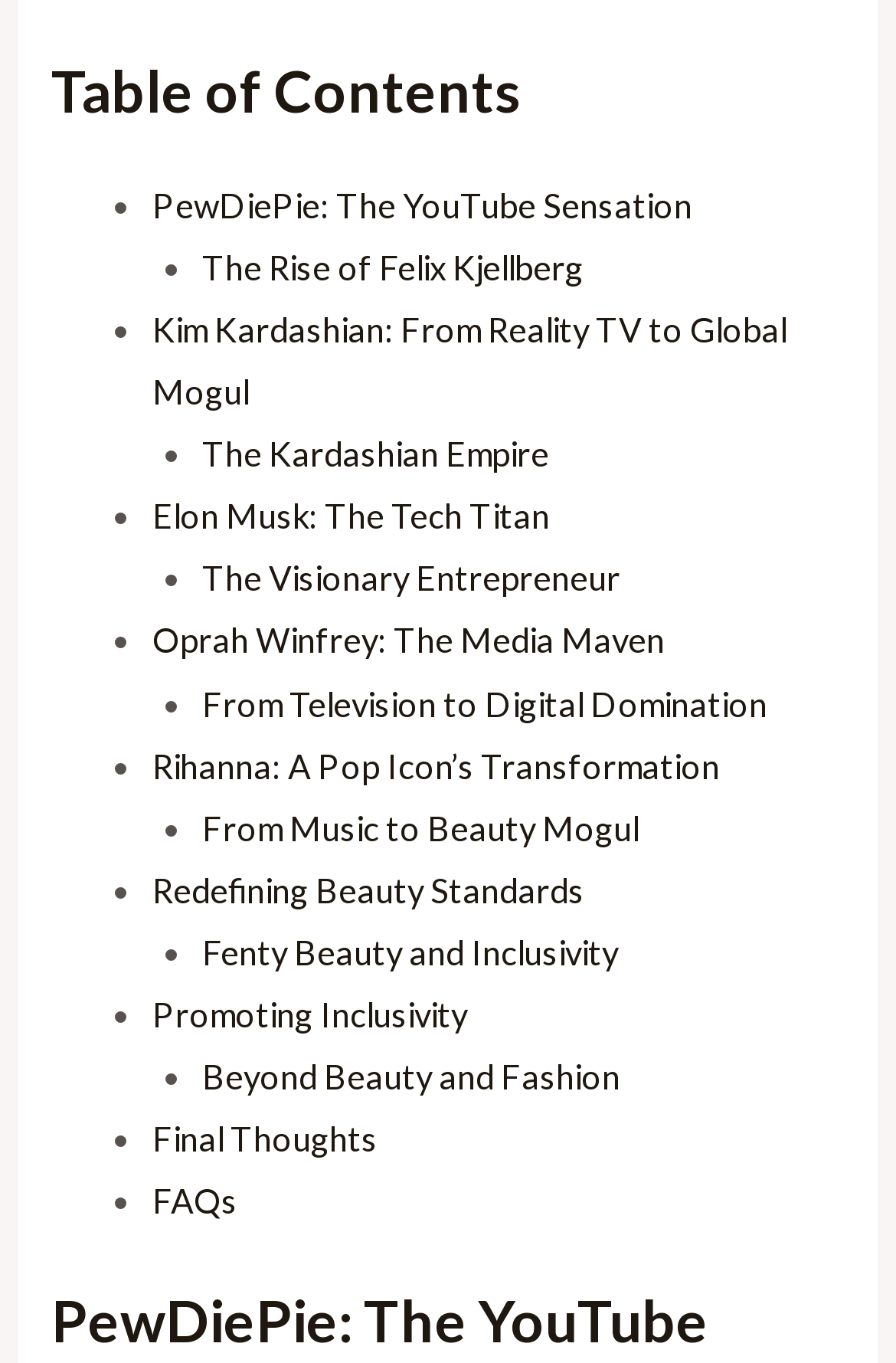Identify the bounding box coordinates of the area you need to click to perform the following instruction: "Read about The Rise of Felix Kjellberg".

[0.226, 0.182, 0.652, 0.211]